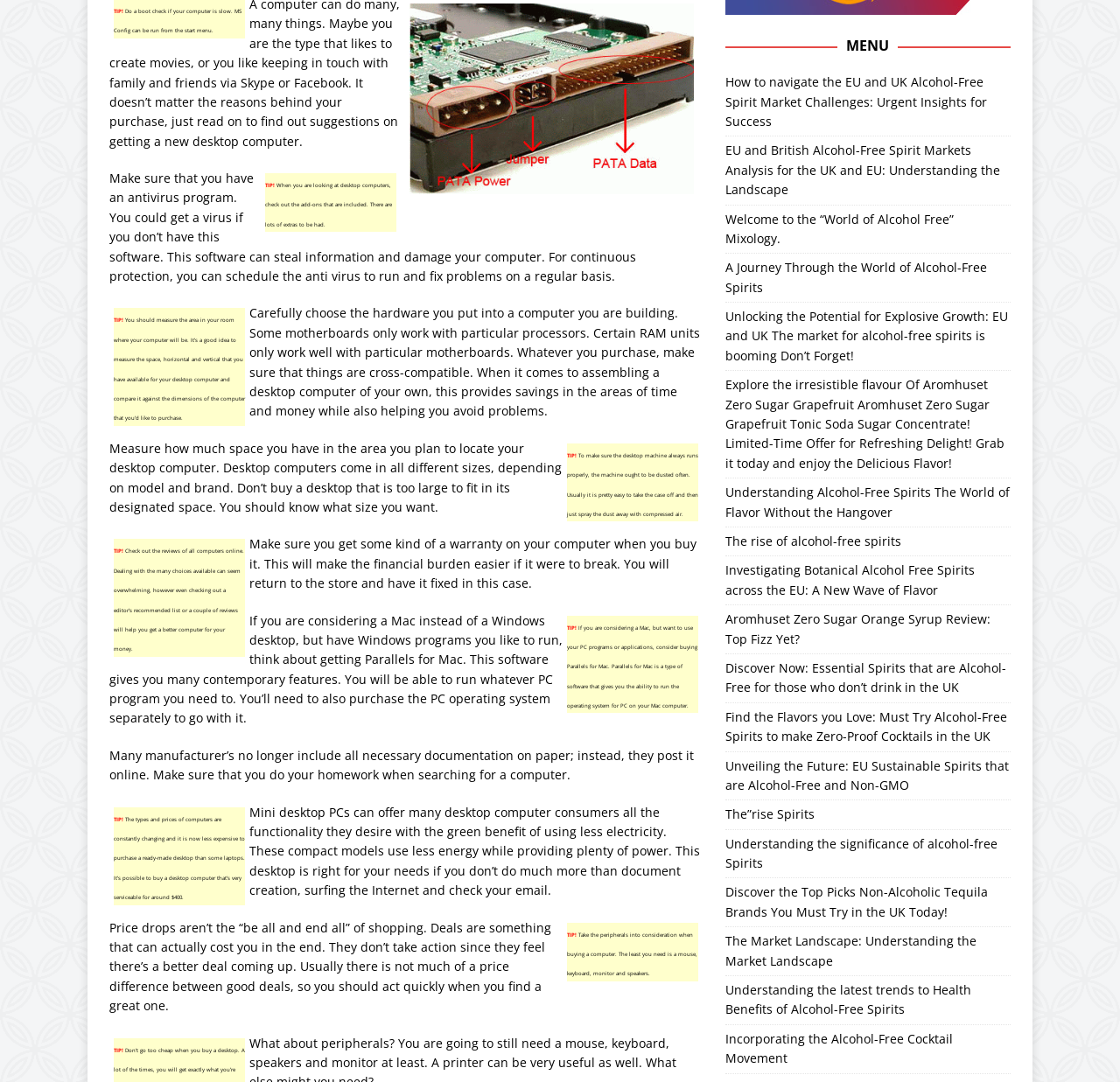Using the provided description: "Incorporating the Alcohol-Free Cocktail Movement", find the bounding box coordinates of the corresponding UI element. The output should be four float numbers between 0 and 1, in the format [left, top, right, bottom].

[0.647, 0.952, 0.851, 0.986]